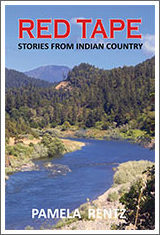Describe every aspect of the image in depth.

The image features the book cover of "Red Tape: Stories from Indian Country" by Pamela Rentz. The cover beautifully showcases a serene landscape, with a river flowing through lush greenery, flanked by rolling hills and mountains in the background. The title "RED TAPE" is prominently displayed at the top in bold red letters, immediately drawing attention. Just below, the subtitle "STORIES FROM INDIAN COUNTRY" adds context to the book's thematic focus, while the author's name, "PAMELA RENTZ," is featured at the bottom, establishing her identity as the writer. This cover art evokes a sense of connection to nature and the stories tied to indigenous experiences and narratives.